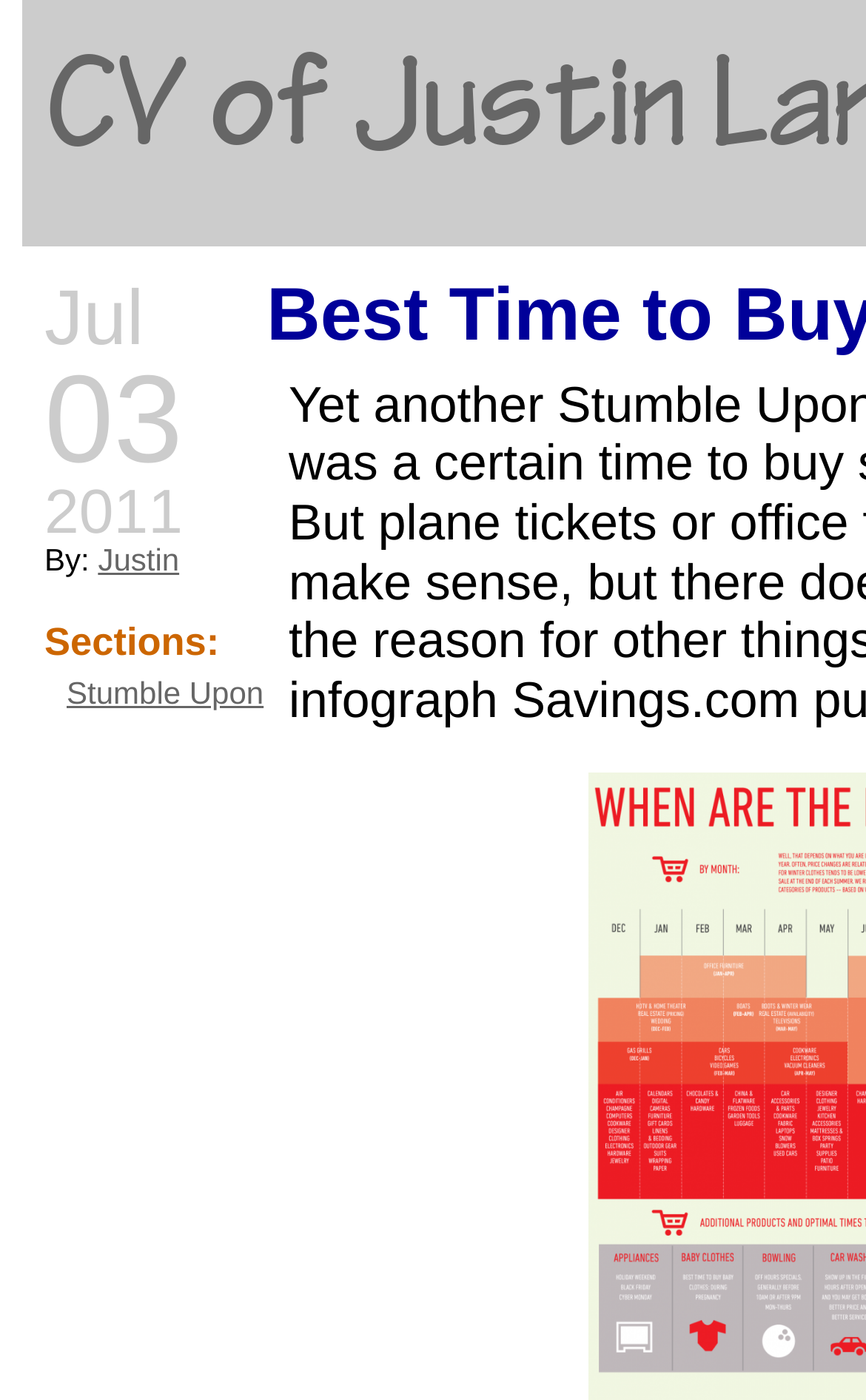How many sections are mentioned on the webpage? Observe the screenshot and provide a one-word or short phrase answer.

At least 1